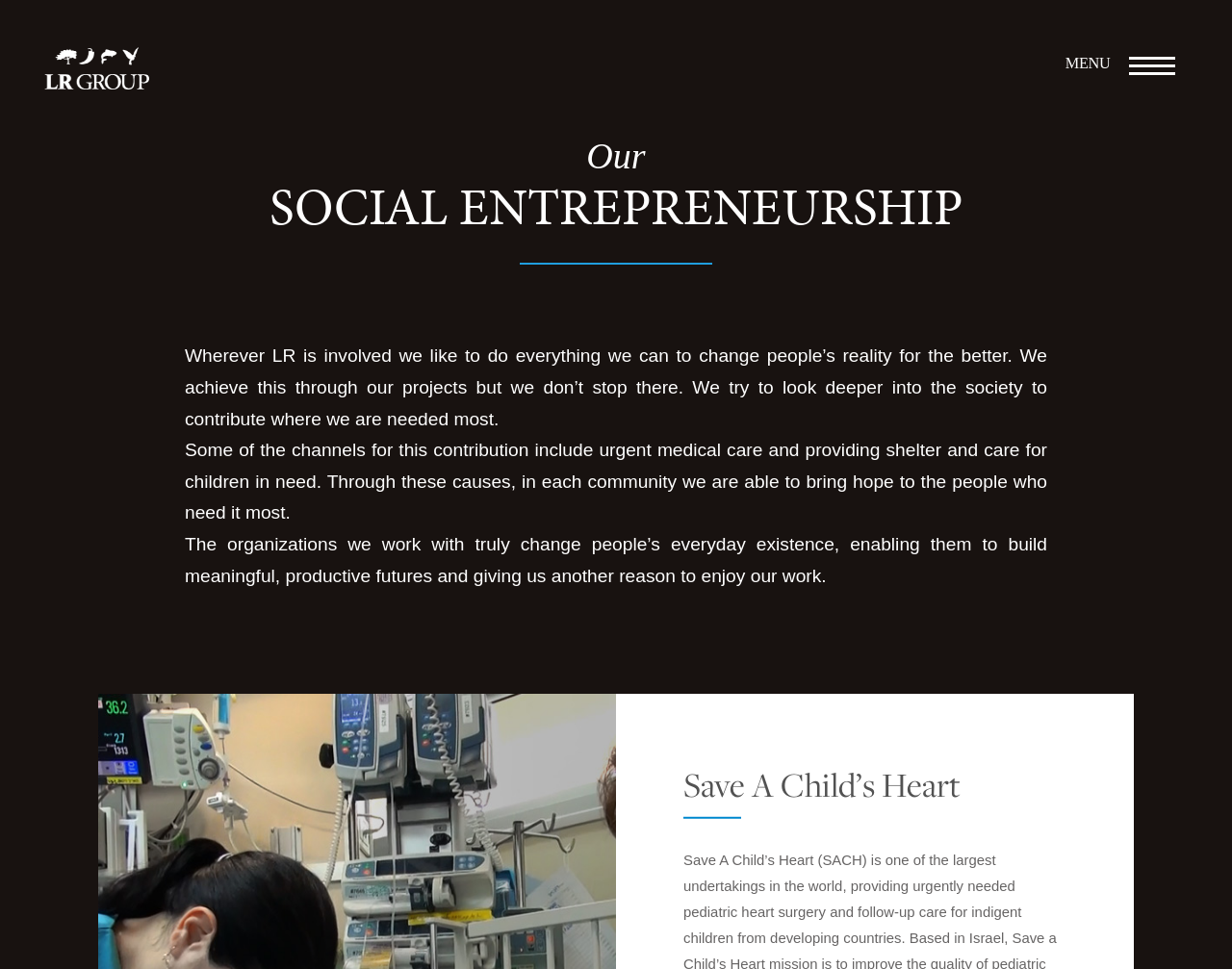What does LR Group aim to do through their projects?
Give a detailed response to the question by analyzing the screenshot.

As stated in the StaticText element, LR Group aims to change people's reality for the better through their projects, and they try to look deeper into the society to contribute where they are needed most.